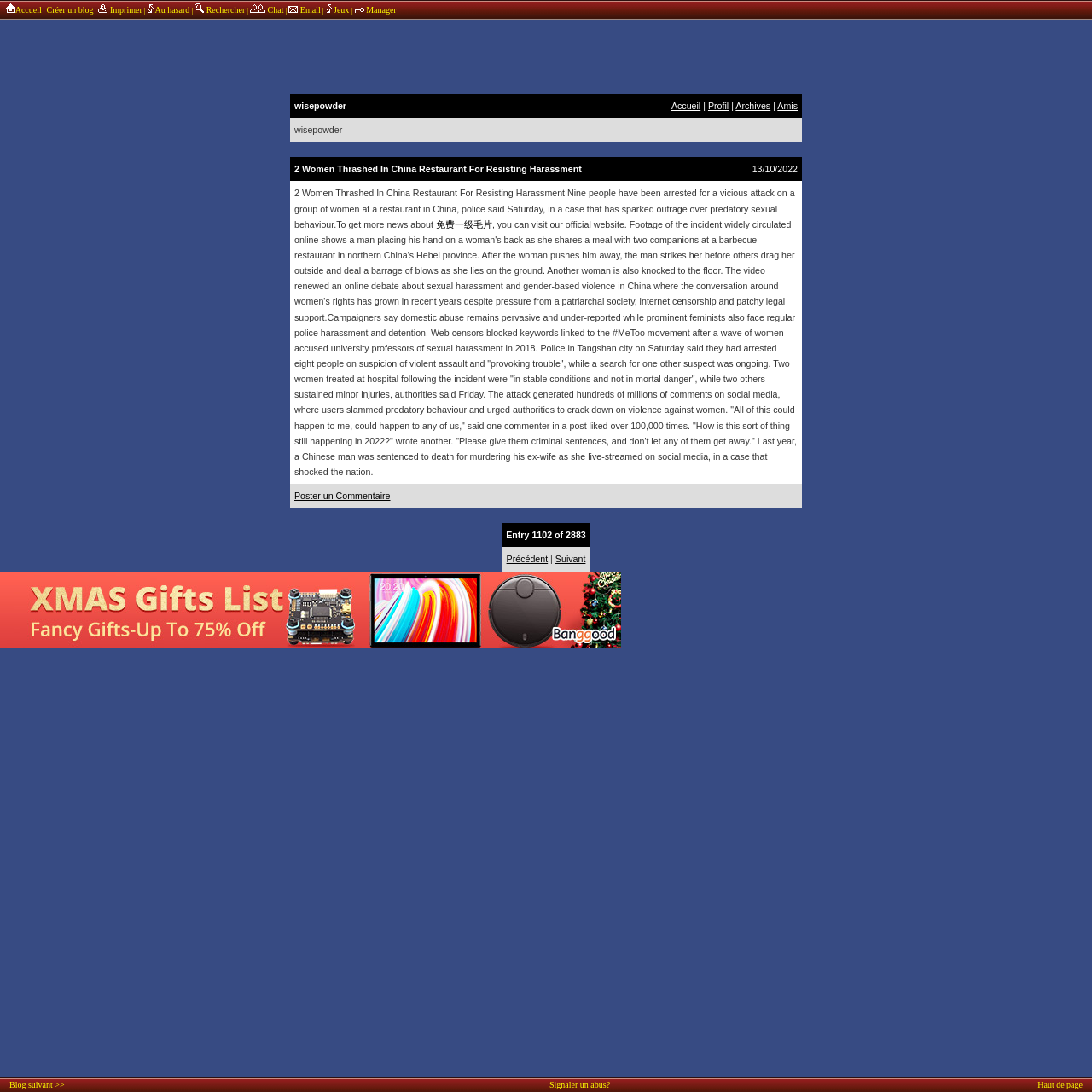Determine the bounding box coordinates of the region to click in order to accomplish the following instruction: "go to next blog". Provide the coordinates as four float numbers between 0 and 1, specifically [left, top, right, bottom].

[0.009, 0.989, 0.059, 0.998]